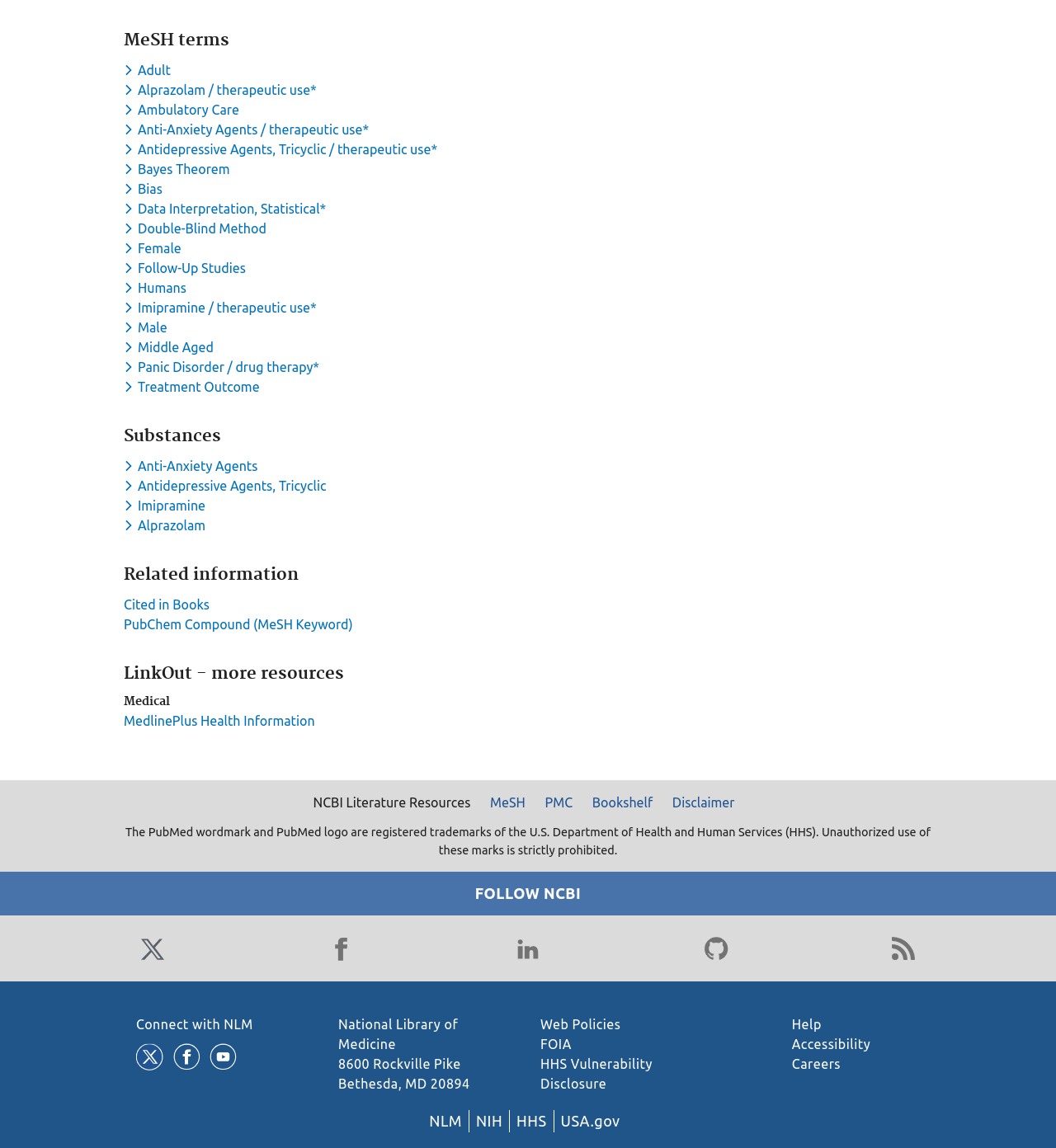Identify the bounding box coordinates of the element that should be clicked to fulfill this task: "Toggle dropdown menu for keyword Adult". The coordinates should be provided as four float numbers between 0 and 1, i.e., [left, top, right, bottom].

[0.117, 0.054, 0.165, 0.067]